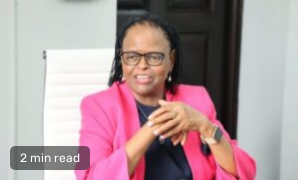Give a meticulous account of what the image depicts.

The image captures a confident woman sitting in an office setting, wearing a vibrant pink blazer and glasses. She is casually posed with her hands clasped together, conveying a sense of approachability and professionalism. The backdrop features a dark door, which adds depth to the composition. A caption in the lower left corner reads "2 min read," indicating that this image is likely associated with a brief article or news piece, highlighting her role or connection to a current event. This image exemplifies a moment of engagement, suggesting an interview or discussion scenario.